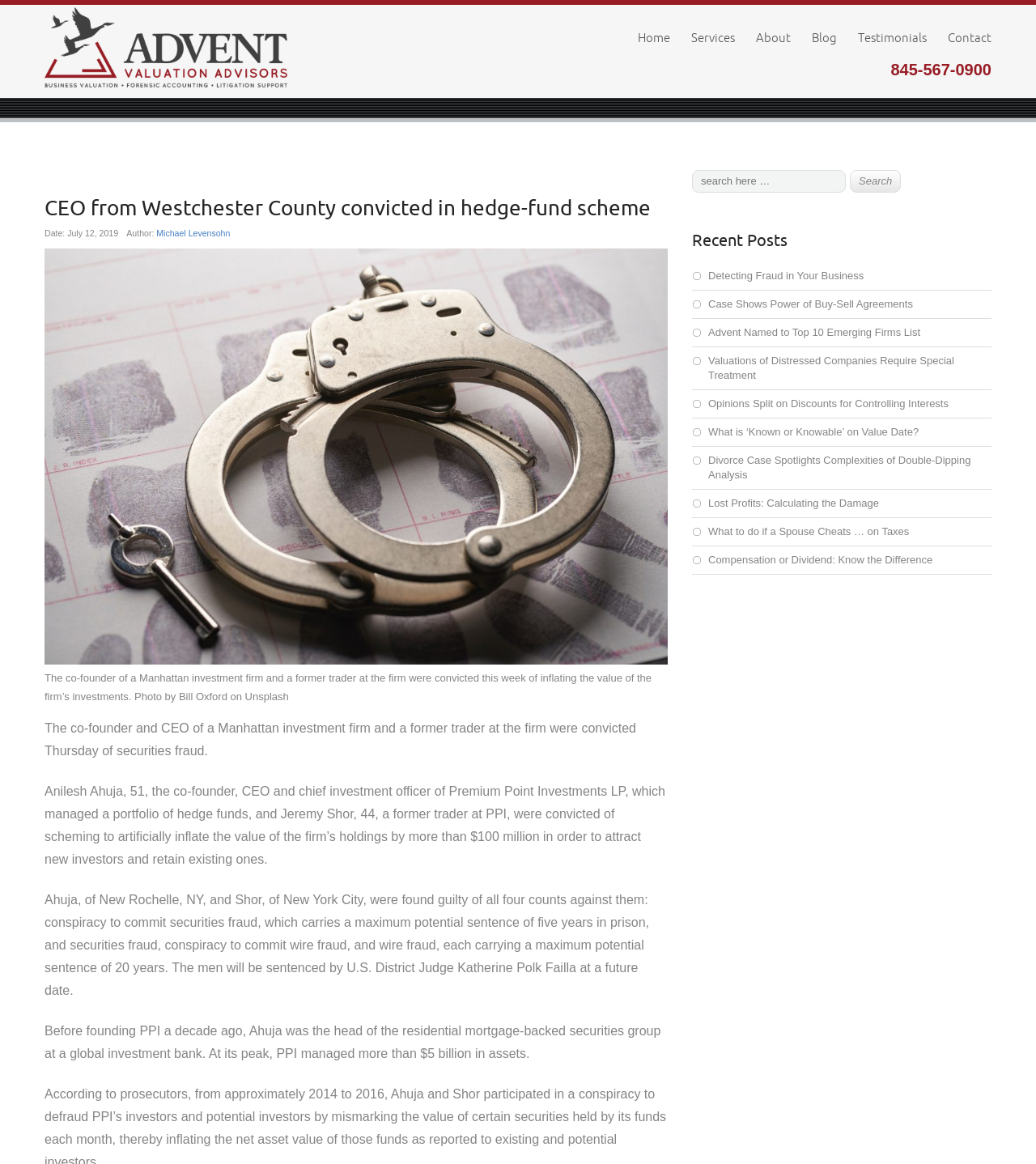Calculate the bounding box coordinates for the UI element based on the following description: "Detecting Fraud in Your Business". Ensure the coordinates are four float numbers between 0 and 1, i.e., [left, top, right, bottom].

[0.684, 0.232, 0.834, 0.242]